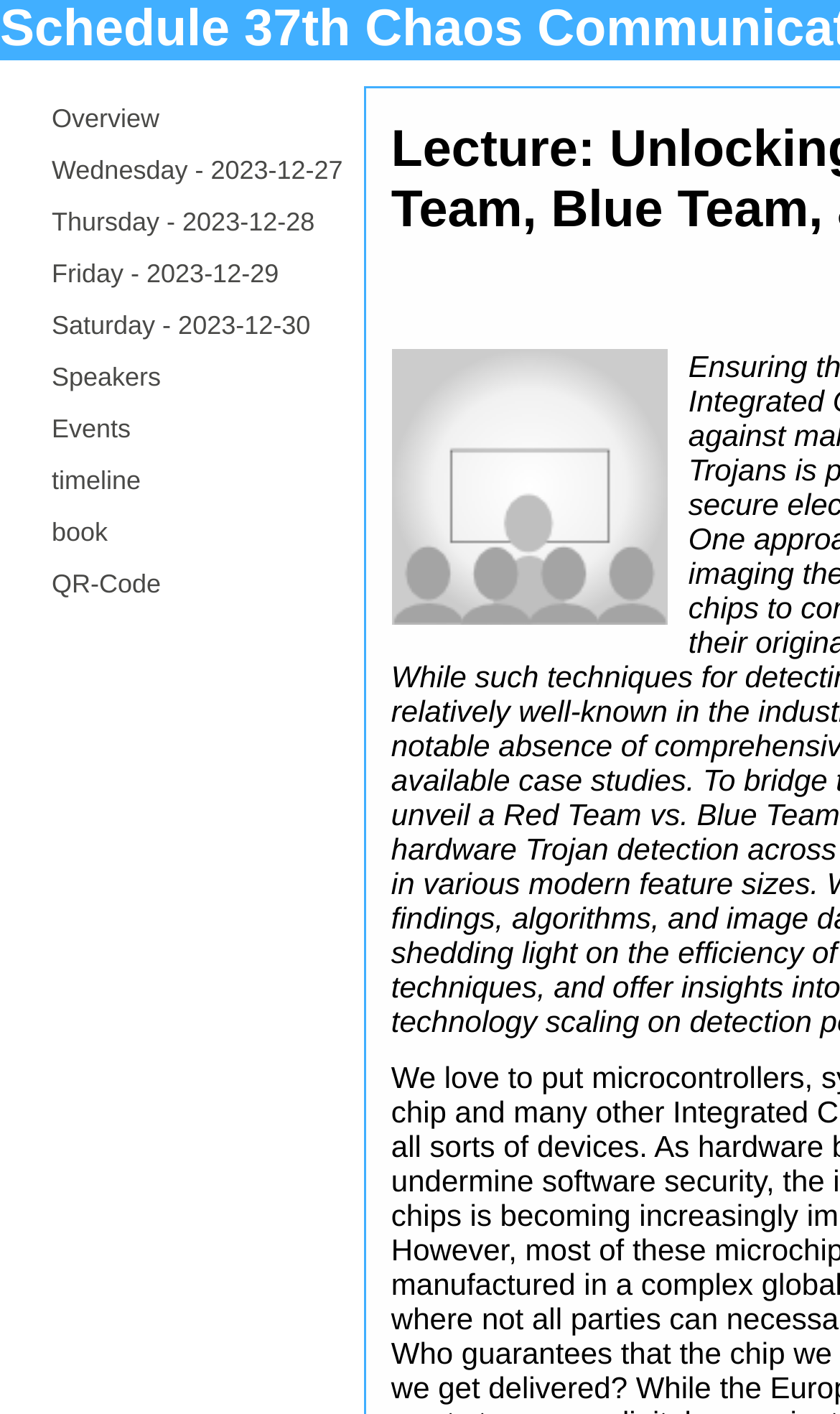Articulate a complete and detailed caption of the webpage elements.

The webpage appears to be a schedule page for the 37th Chaos Communication Congress, specifically showcasing the events for Friday. 

At the top, there are seven links aligned horizontally, each representing a different day of the week, from Wednesday to Saturday, as well as links to 'Speakers', 'Events', 'timeline', and 'book'. These links are positioned close together, with the 'Overview' link being the first one on the left. 

Below these links, there is a prominent image that occupies a significant portion of the page, taking up almost the entire width and about a quarter of the page's height. The image is centered, leaving some space on either side. 

There is no visible text or paragraph content on the page apart from the link texts and the image. The page seems to be primarily focused on providing navigation to different sections of the congress schedule.